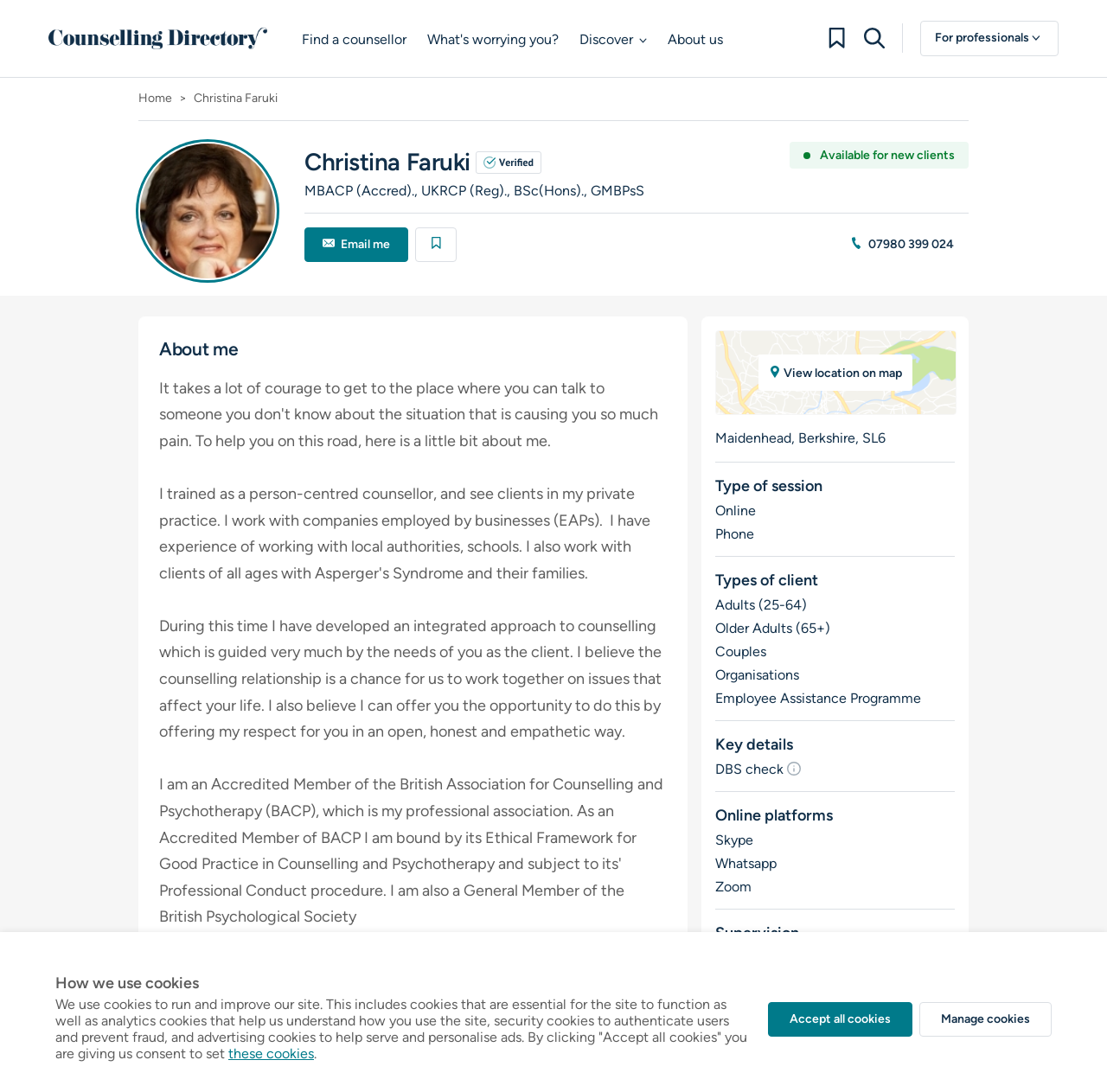Please identify the bounding box coordinates of the area I need to click to accomplish the following instruction: "Click on the 'Find a counsellor' link".

[0.273, 0.026, 0.367, 0.049]